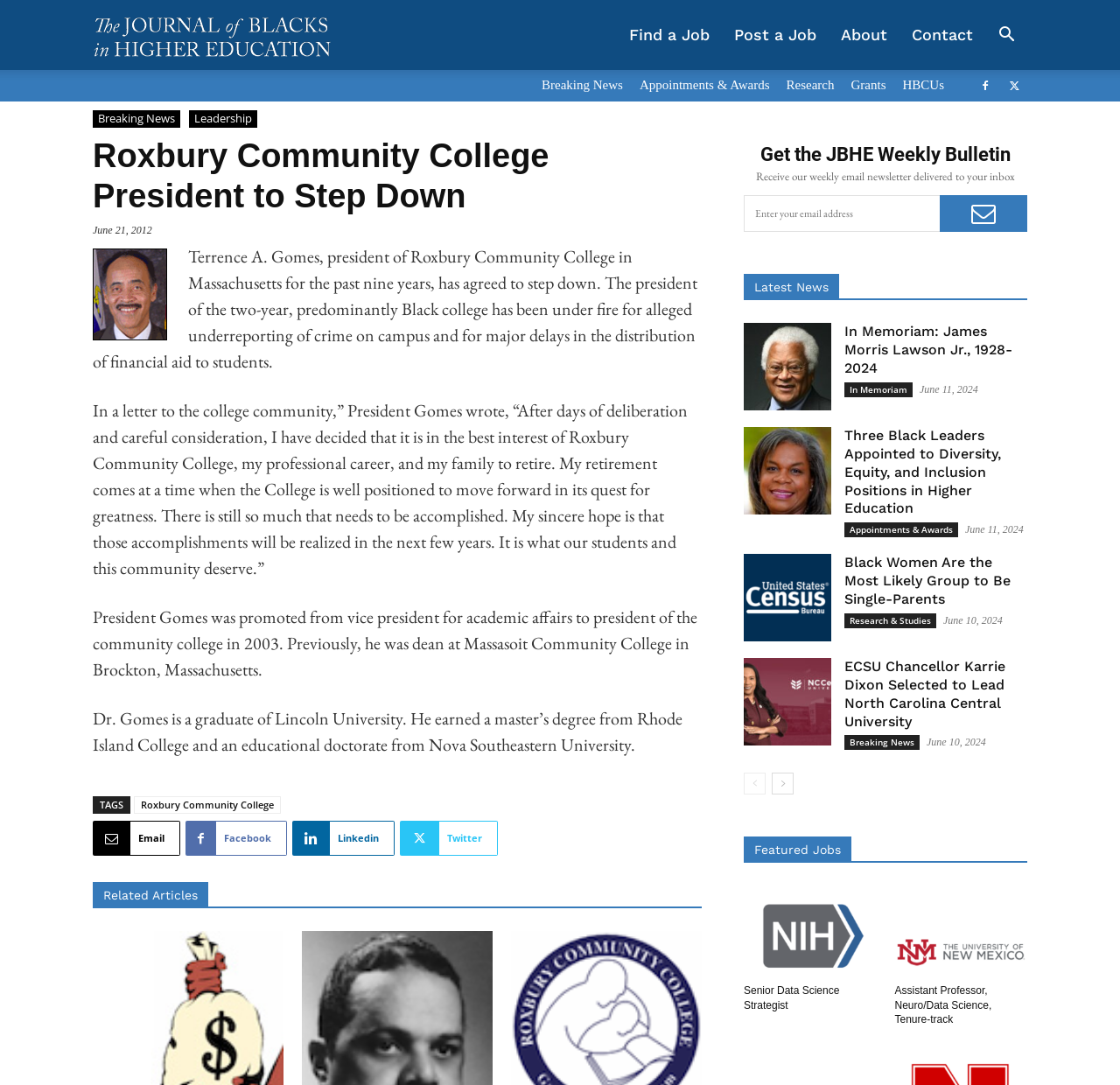Give an extensive and precise description of the webpage.

This webpage is about The Journal of Blacks in Higher Education, with a prominent logo and title at the top left corner. Below the title, there are several links to different sections of the website, including "Find a Job", "Post a Job", "About", and "Contact". A search button is located at the top right corner.

The main content of the webpage is an article about the president of Roxbury Community College stepping down. The article title, "Roxbury Community College President to Step Down", is in a large font and is followed by a timestamp indicating the date of the article, June 21, 2012. The article text is divided into several paragraphs, describing the president's decision to step down and his background.

To the right of the article, there are several links to related articles, including "Breaking News", "Appointments & Awards", "Research", and "Grants". Below the article, there are more links to related articles, including "In Memoriam: James Morris Lawson Jr., 1928-2024", "Three Black Leaders Appointed to Diversity, Equity, and Inclusion Positions in Higher Education", and "Black Women Are the Most Likely Group to Be Single-Parents".

Further down the page, there are links to featured jobs, including "Senior Data Science Strategist" and "Assistant Professor, Neuro/Data Science, Tenure-track". Each job listing includes a brief description and a timestamp indicating the date of the listing.

At the bottom of the page, there are links to navigate to previous and next pages, as well as a heading "Featured Jobs" and a section for receiving the JBHE Weekly Bulletin via email.